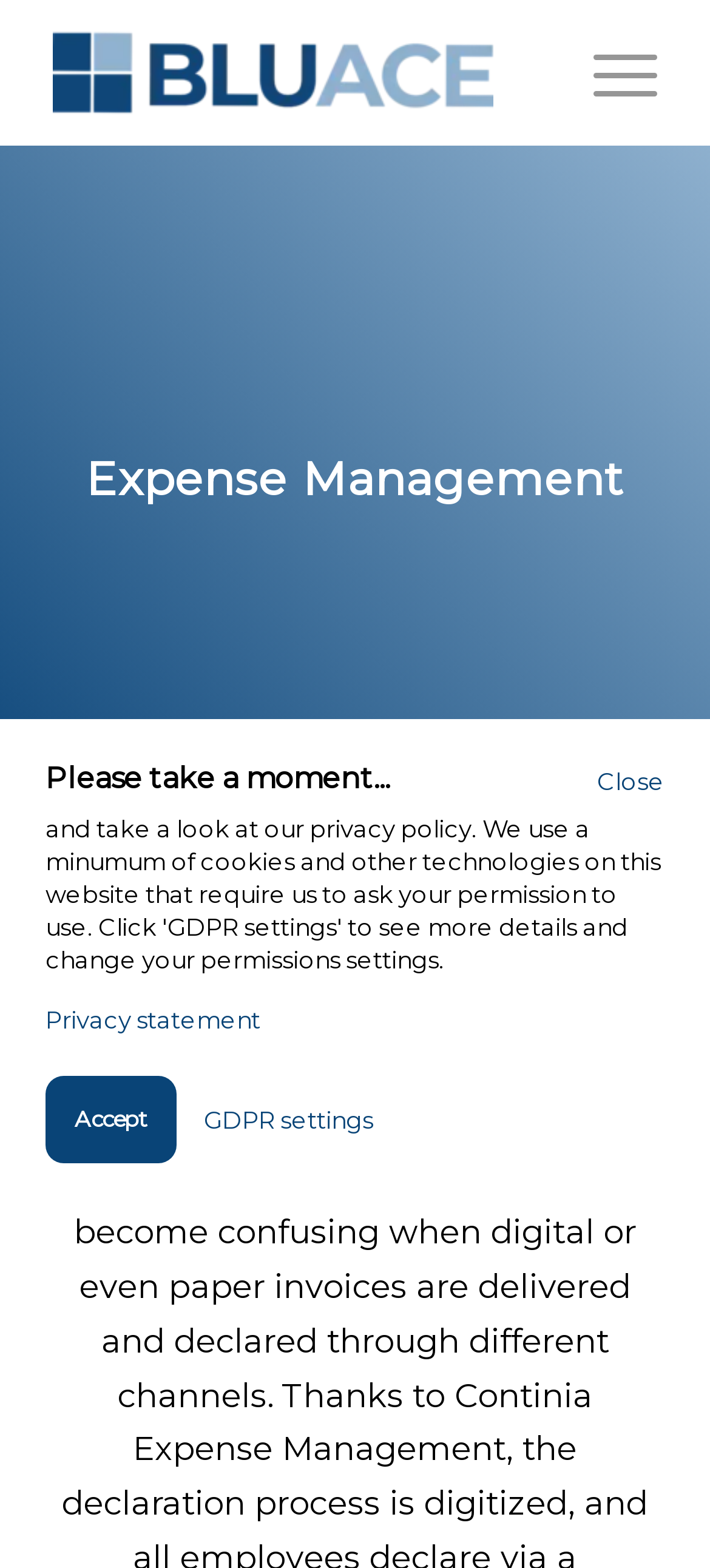What is the purpose of the link 'Privacy statement'? Look at the image and give a one-word or short phrase answer.

To view privacy statement